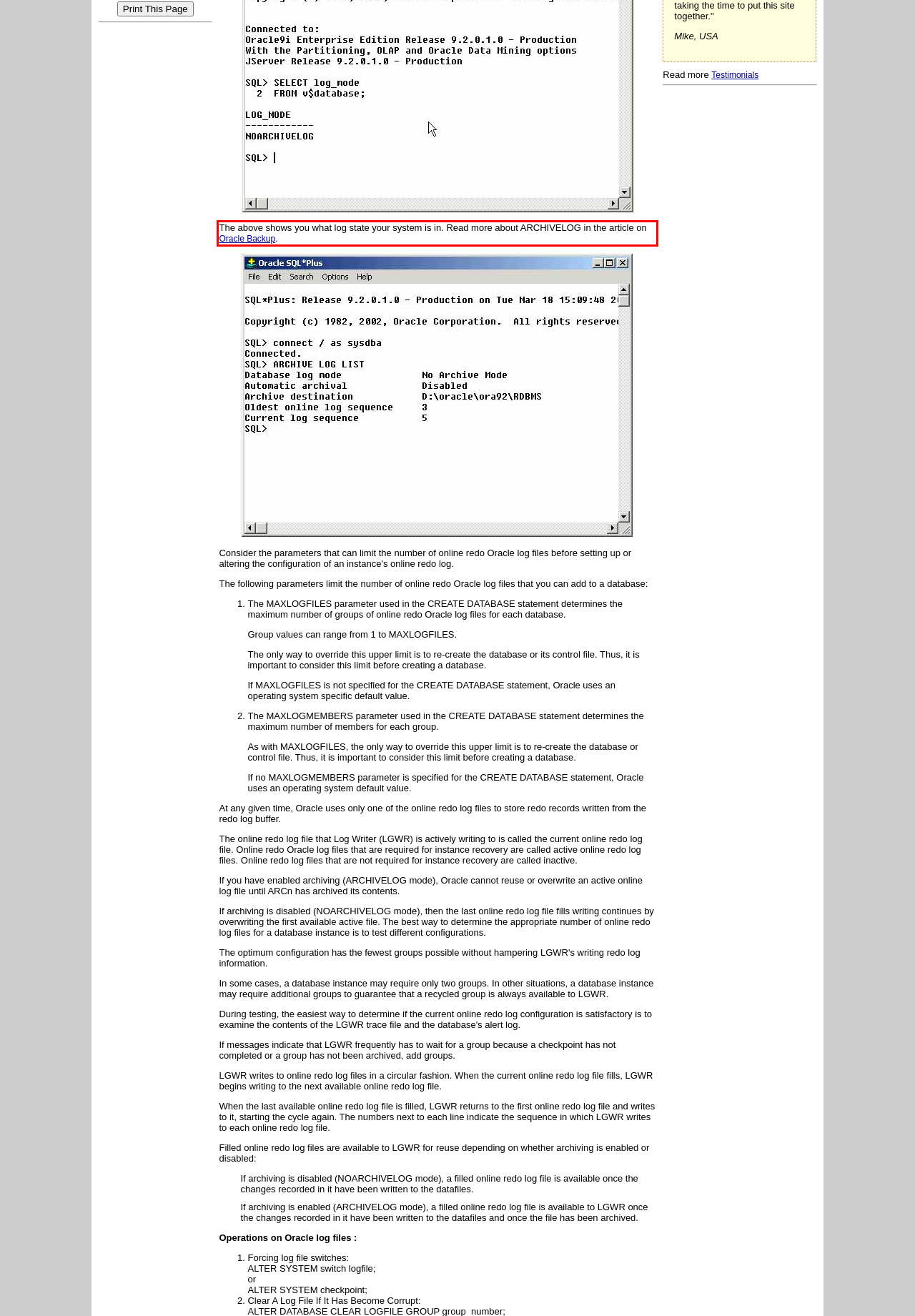Using the provided screenshot, read and generate the text content within the red-bordered area.

The above shows you what log state your system is in. Read more about ARCHIVELOG in the article on Oracle Backup.